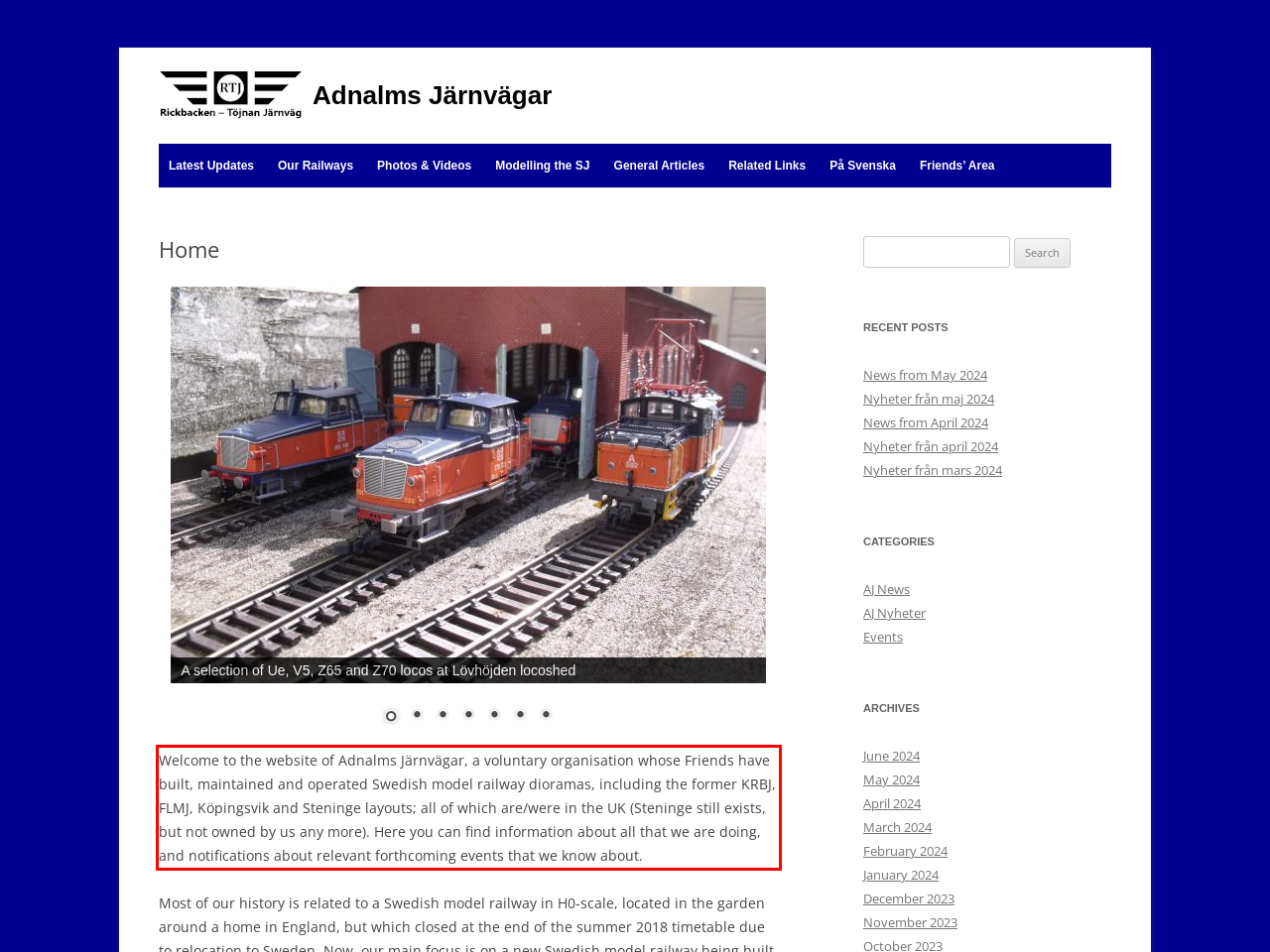Given a screenshot of a webpage with a red bounding box, extract the text content from the UI element inside the red bounding box.

Welcome to the website of Adnalms Järnvägar, a voluntary organisation whose Friends have built, maintained and operated Swedish model railway dioramas, including the former KRBJ, FLMJ, Köpingsvik and Steninge layouts; all of which are/were in the UK (Steninge still exists, but not owned by us any more). Here you can find information about all that we are doing, and notifications about relevant forthcoming events that we know about.